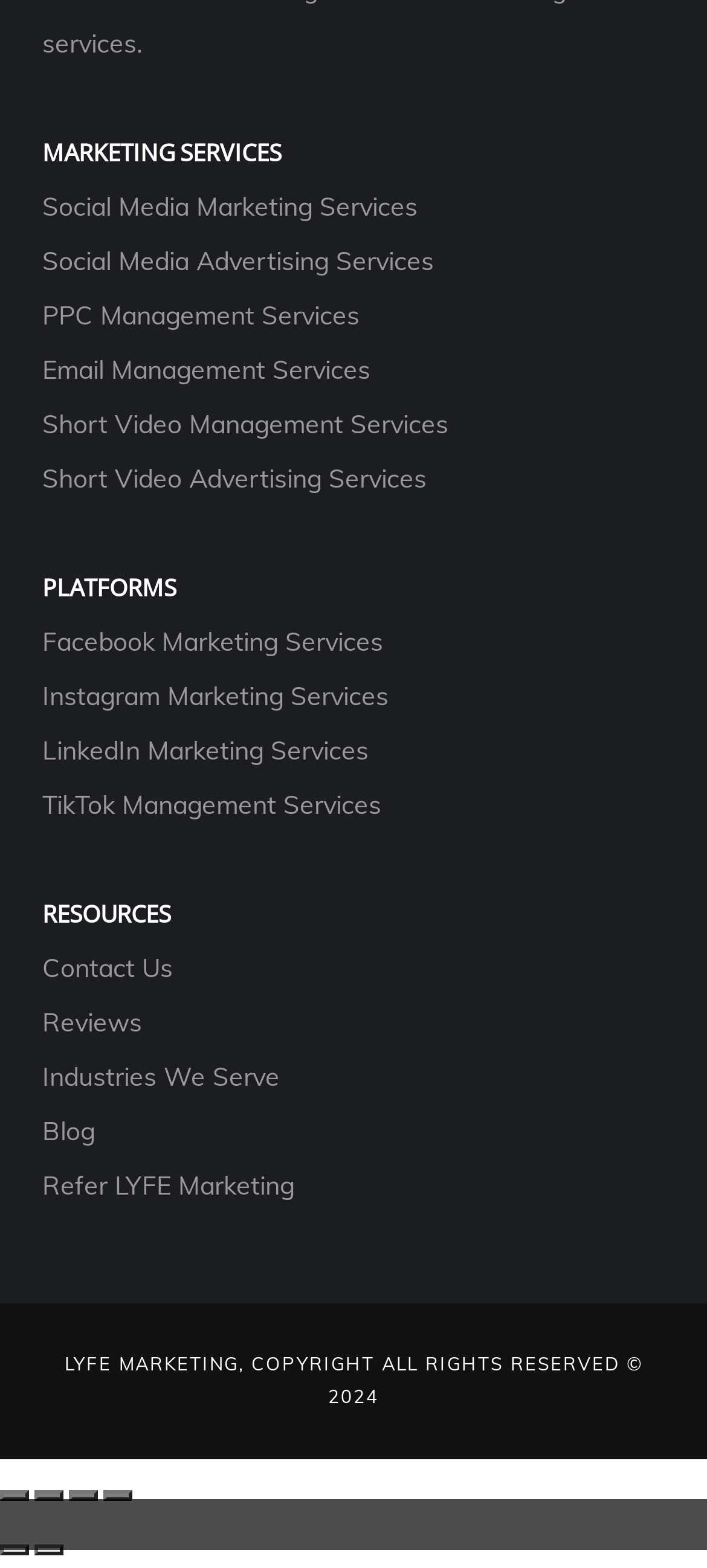Locate the bounding box coordinates of the clickable area to execute the instruction: "Click on Social Media Marketing Services". Provide the coordinates as four float numbers between 0 and 1, represented as [left, top, right, bottom].

[0.06, 0.121, 0.591, 0.142]